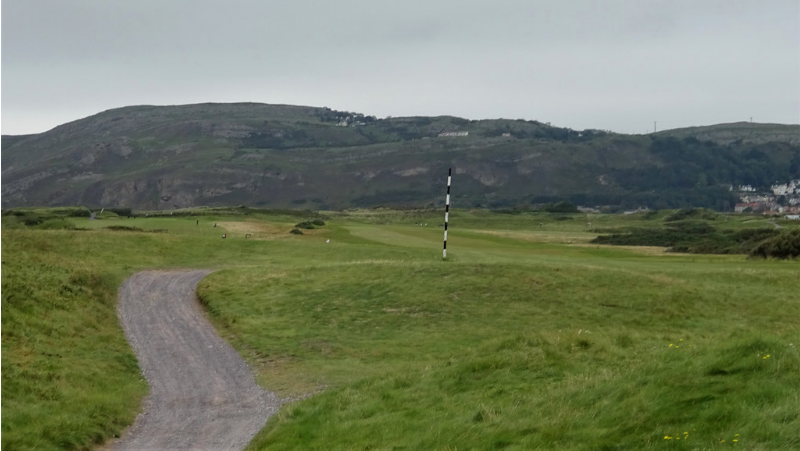Create a vivid and detailed description of the image.

The image captures a scenic view of a golf course in North Wales, showcasing a winding gravel pathway leading through lush green grass. In the background, rolling hills rise majestically under a cloudy sky, setting a serene yet dramatic tone for the landscape. Prominently, a tall striped marker stands at the edge of the fairway, likely indicating a line for golfers. This scene offers a glimpse of the beauty and challenges that players can expect as they navigate this picturesque yet demanding course, enhancing the allure of golfing in this tranquil environment.